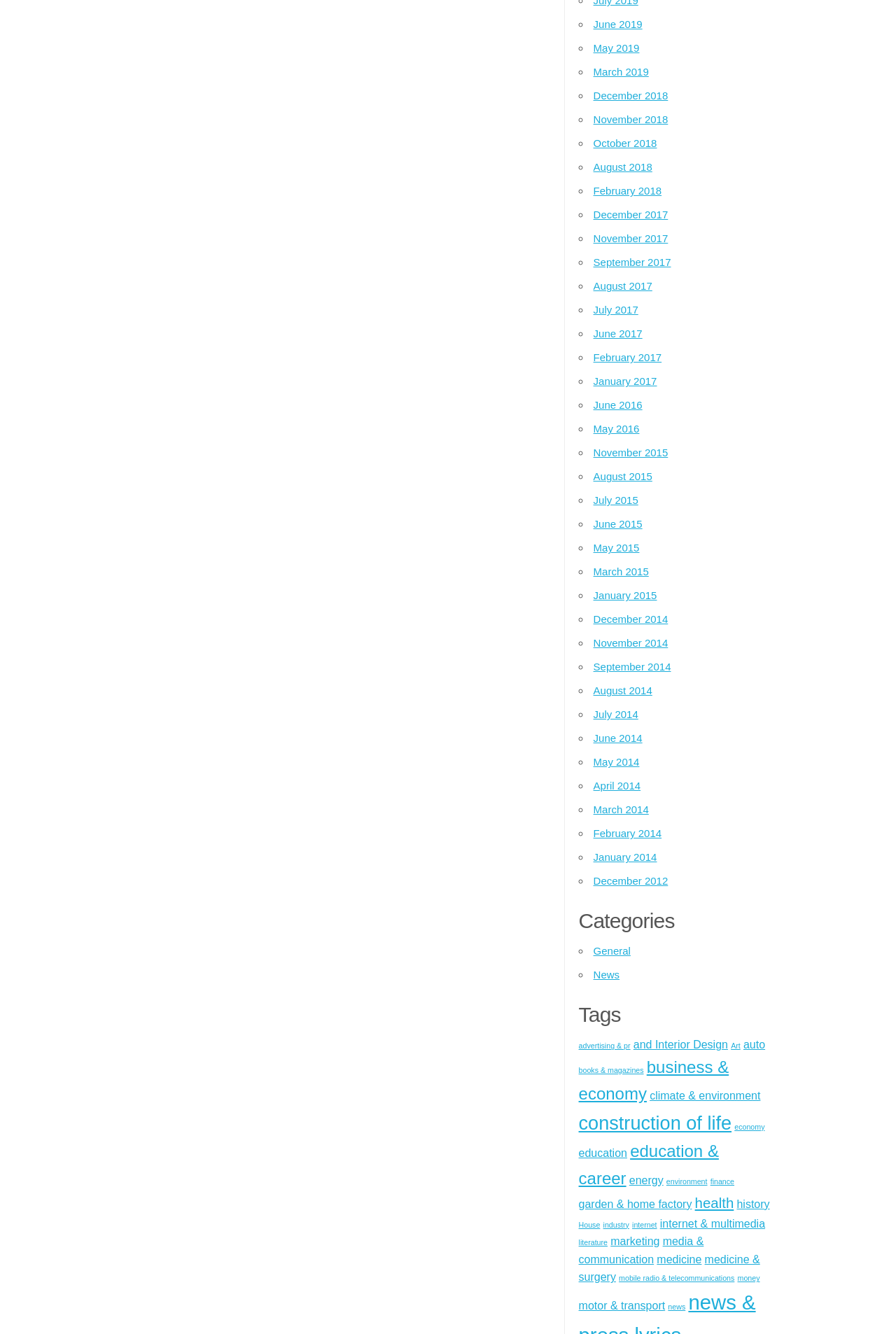Please provide the bounding box coordinates for the element that needs to be clicked to perform the following instruction: "View June 2019". The coordinates should be given as four float numbers between 0 and 1, i.e., [left, top, right, bottom].

[0.662, 0.014, 0.717, 0.023]